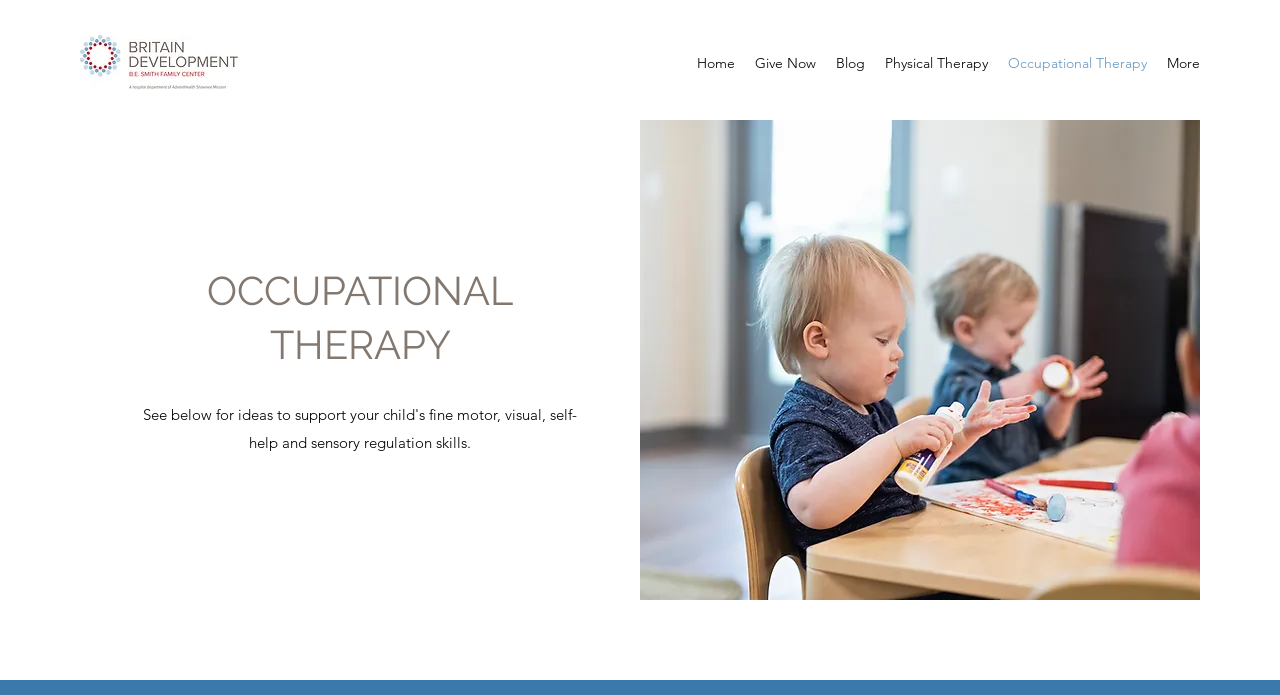Provide the bounding box coordinates of the HTML element described as: "Home". The bounding box coordinates should be four float numbers between 0 and 1, i.e., [left, top, right, bottom].

[0.537, 0.069, 0.582, 0.112]